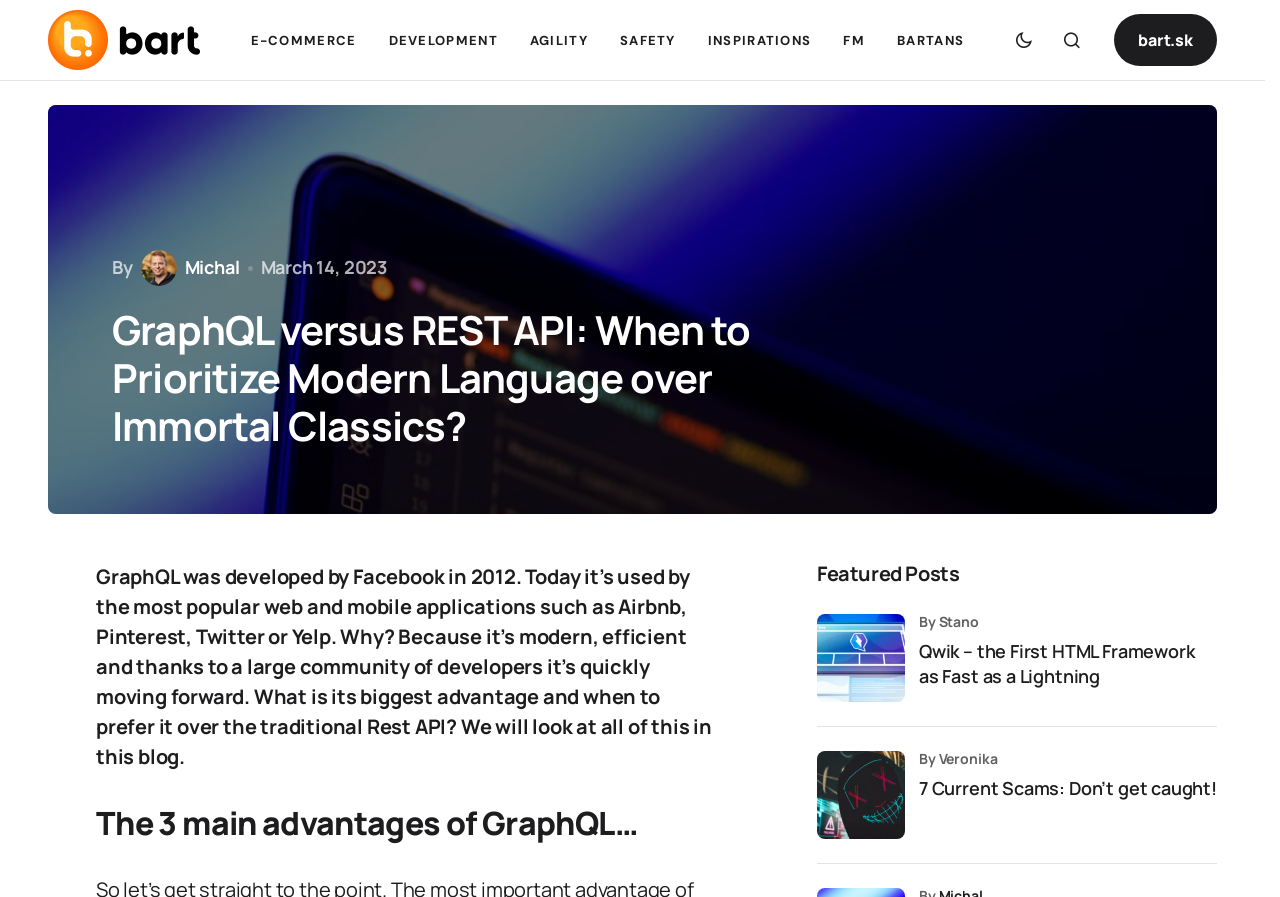Kindly determine the bounding box coordinates of the area that needs to be clicked to fulfill this instruction: "Read featured post 'Qwik – the First HTML Framework as Fast as a Lightning'".

[0.638, 0.685, 0.707, 0.783]